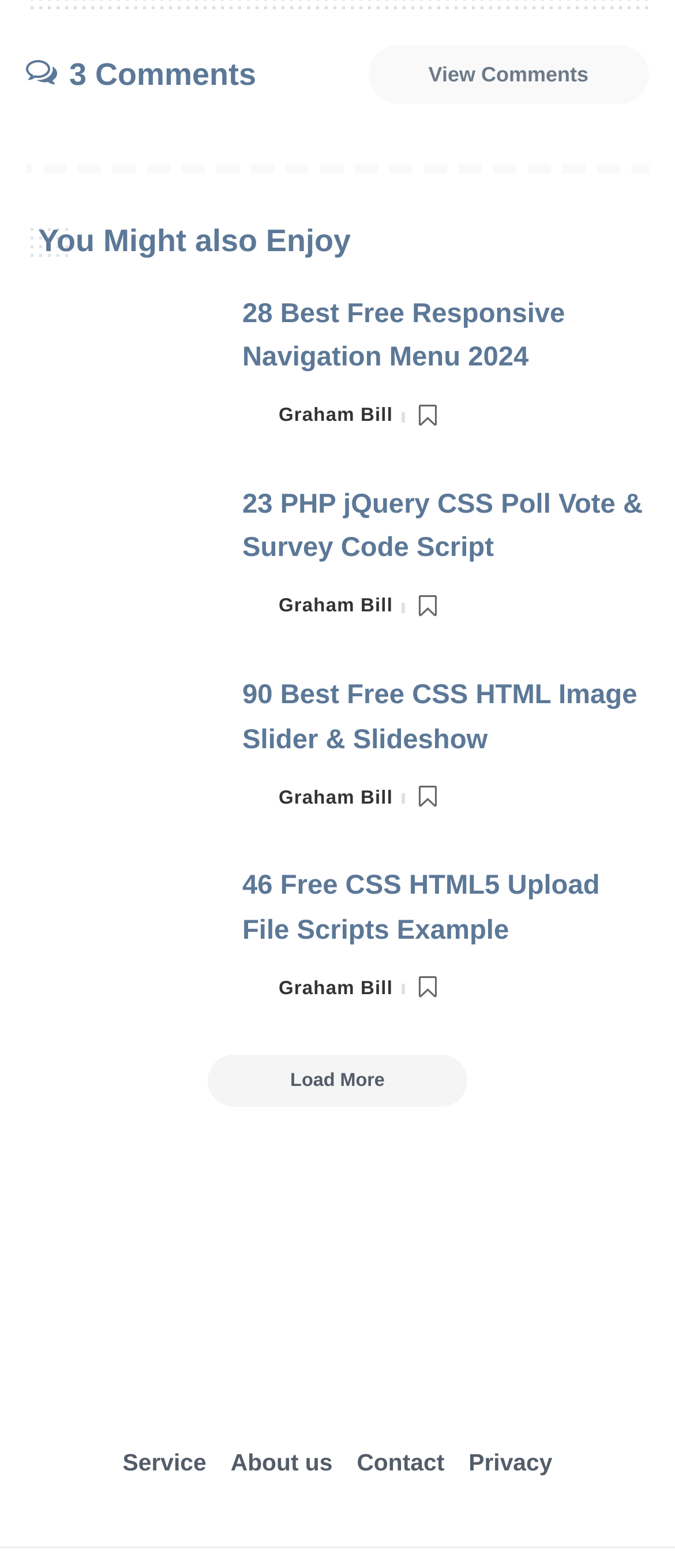Who is the author of the second article?
Please give a well-detailed answer to the question.

The second article has a static text 'Posted by' followed by a link 'Graham Bill', which indicates that Graham Bill is the author of the article.